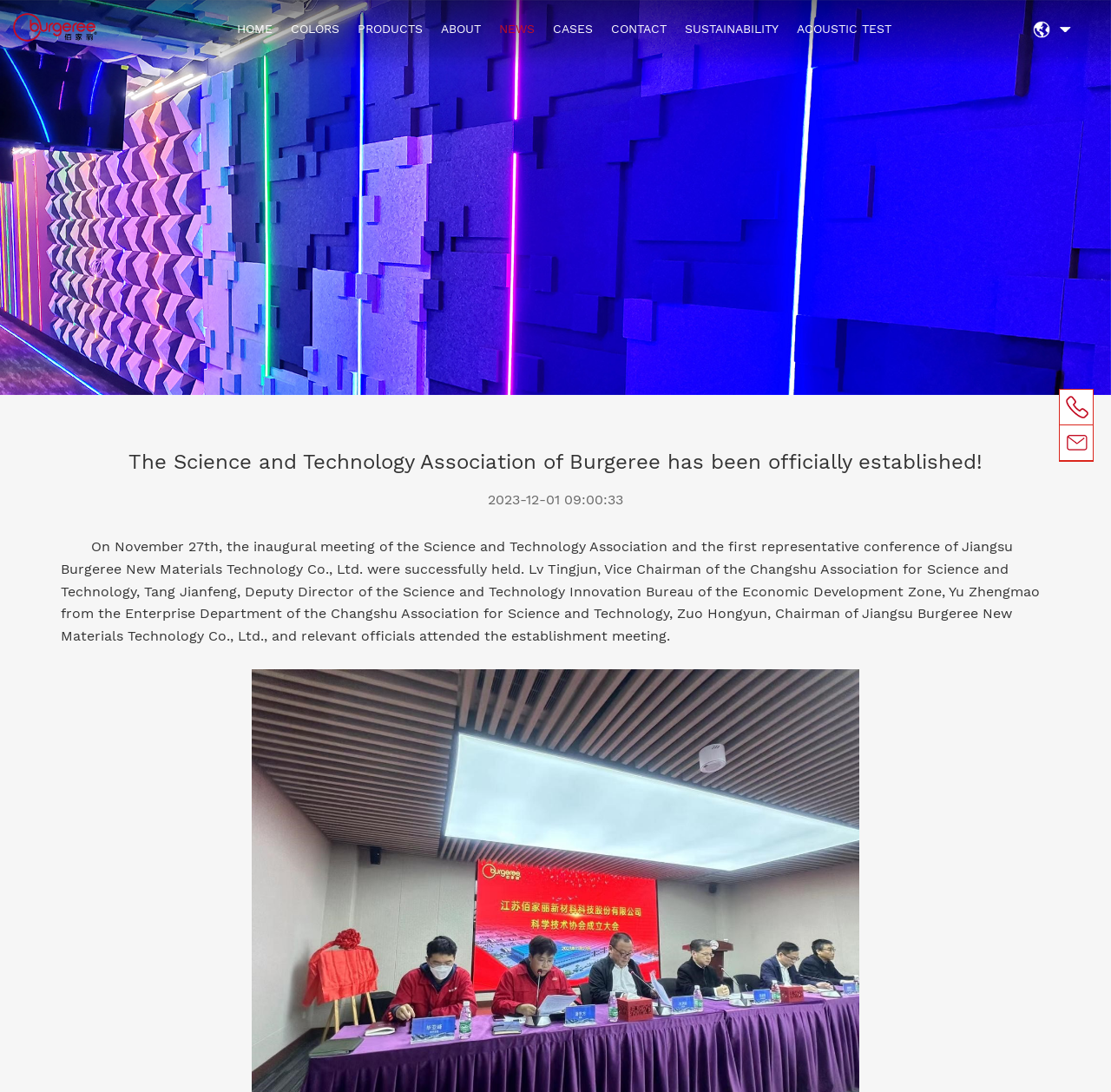What is the position of the image with the bounding box coordinates [0.93, 0.019, 0.945, 0.035]?
Please respond to the question with as much detail as possible.

I analyzed the bounding box coordinates of the image element and determined that it is positioned at the top-right corner of the page.